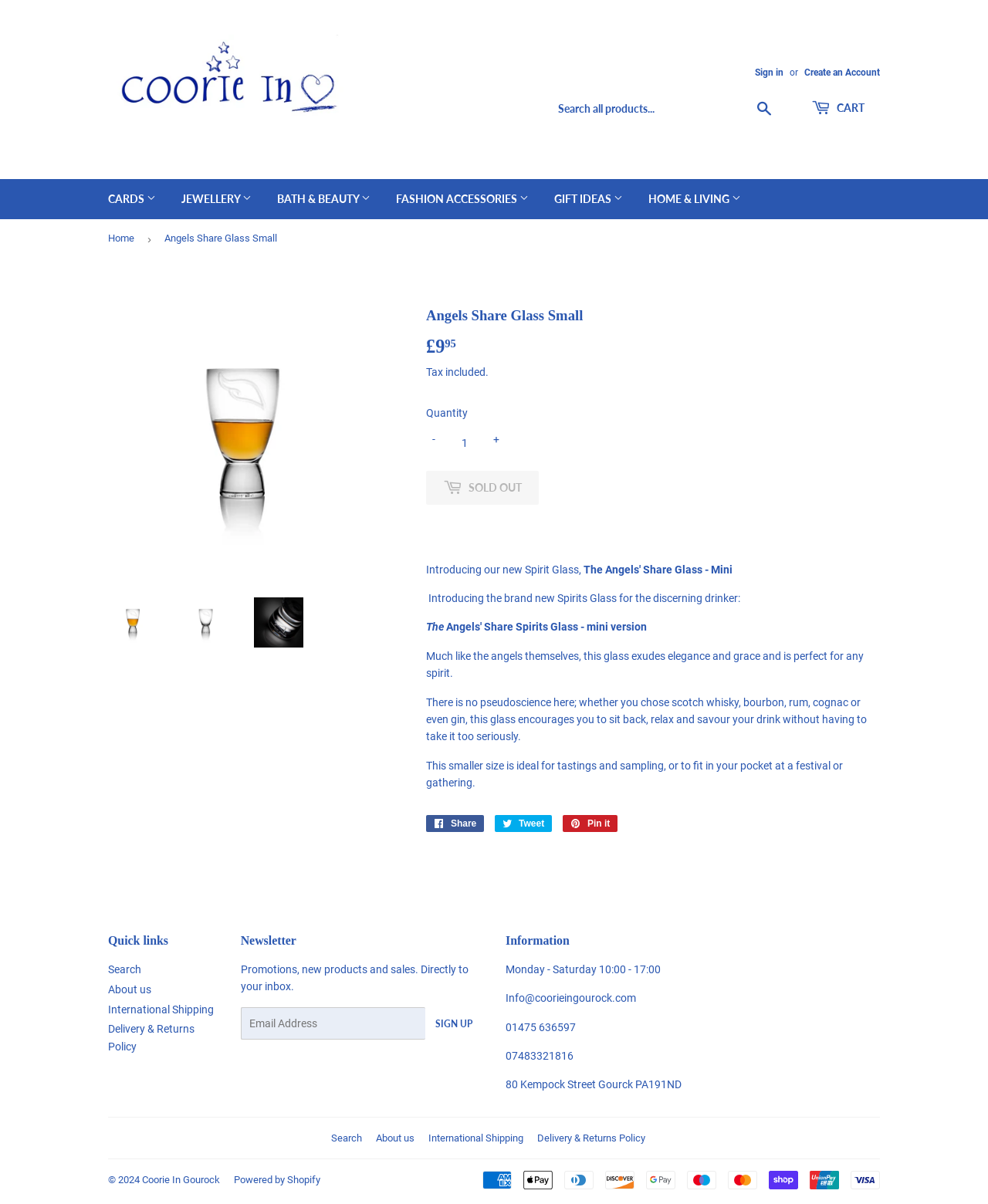Identify the coordinates of the bounding box for the element described below: "Back to School". Return the coordinates as four float numbers between 0 and 1: [left, top, right, bottom].

[0.238, 0.645, 0.471, 0.672]